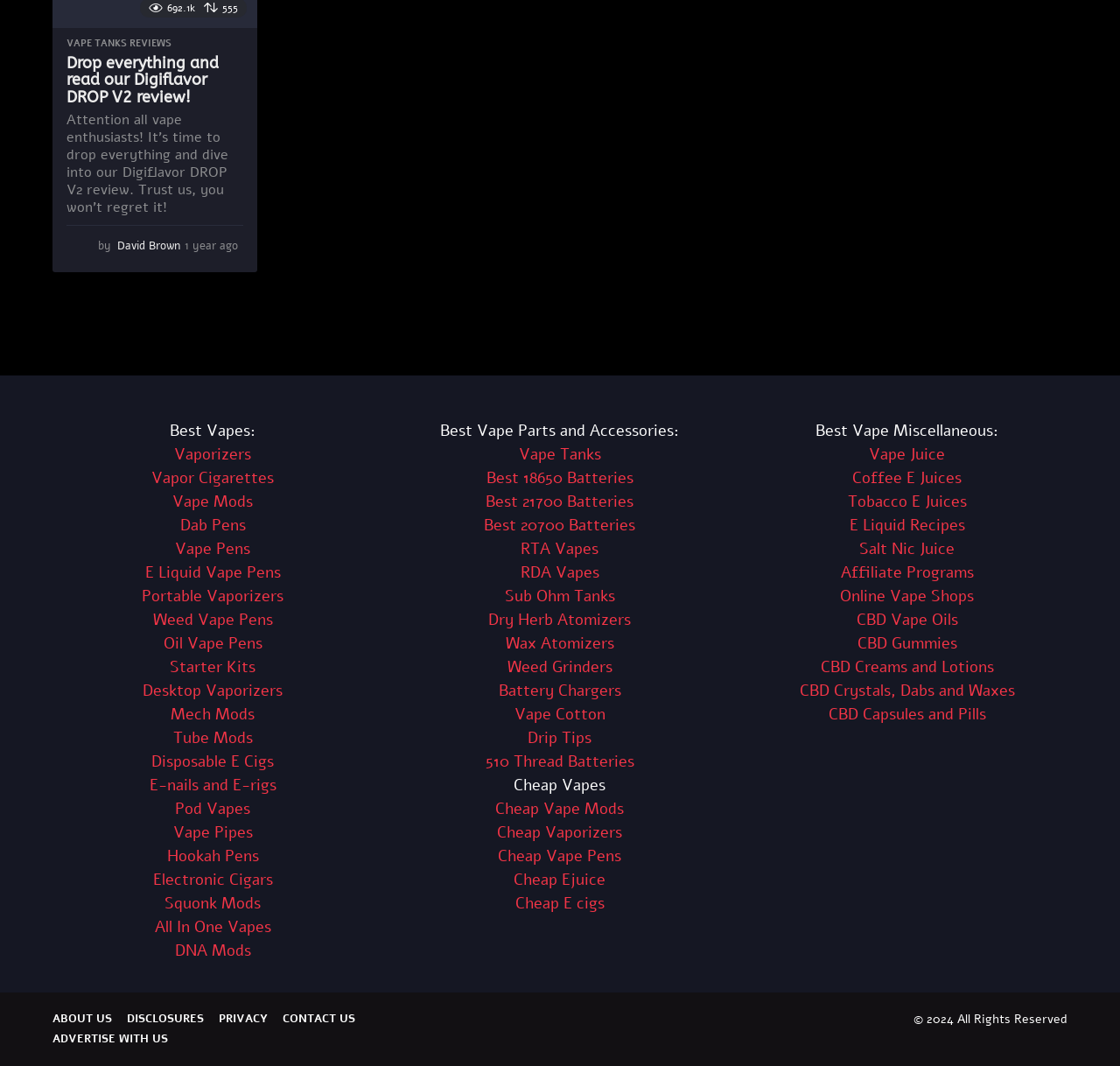Answer in one word or a short phrase: 
What is the website about?

Vapes